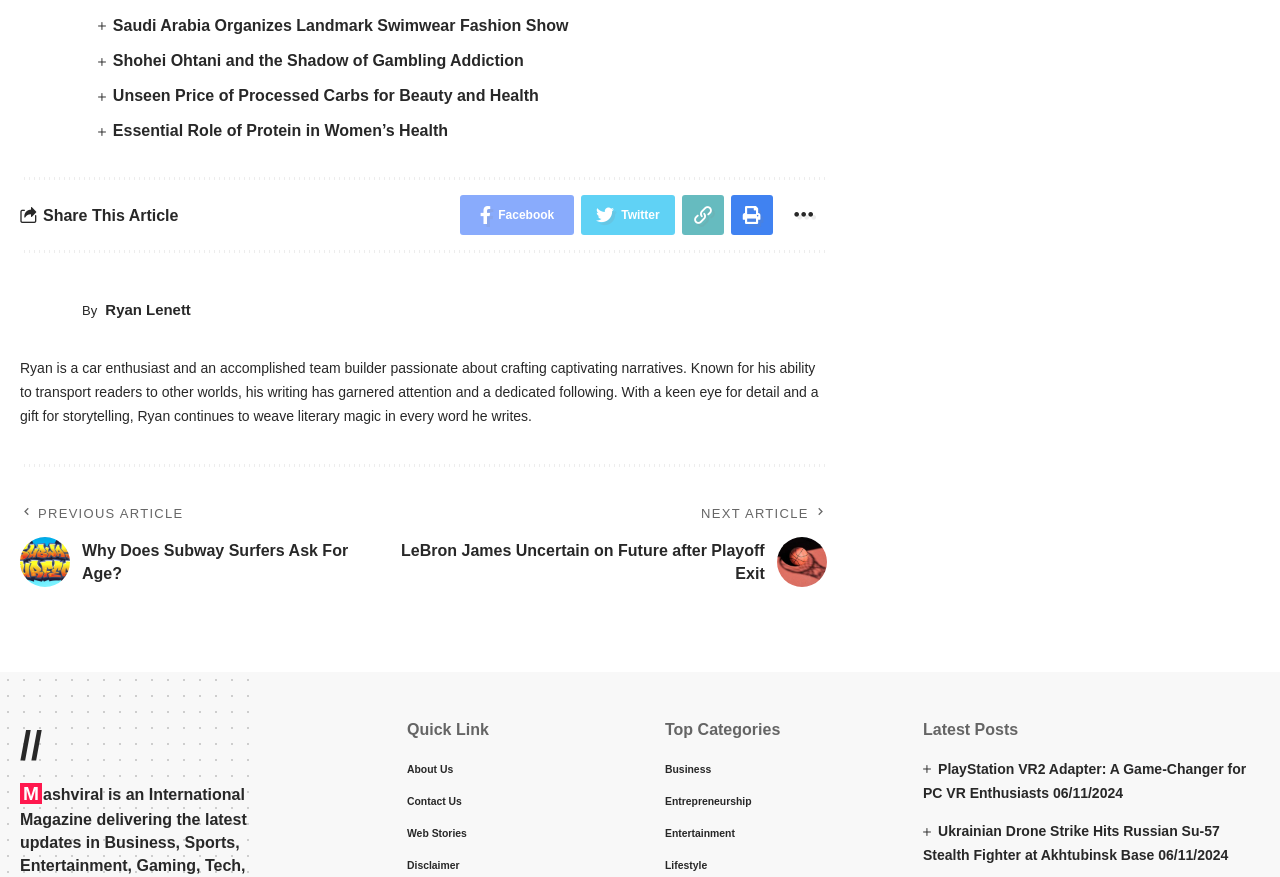Pinpoint the bounding box coordinates of the clickable element needed to complete the instruction: "Share this article on Facebook". The coordinates should be provided as four float numbers between 0 and 1: [left, top, right, bottom].

[0.36, 0.223, 0.449, 0.268]